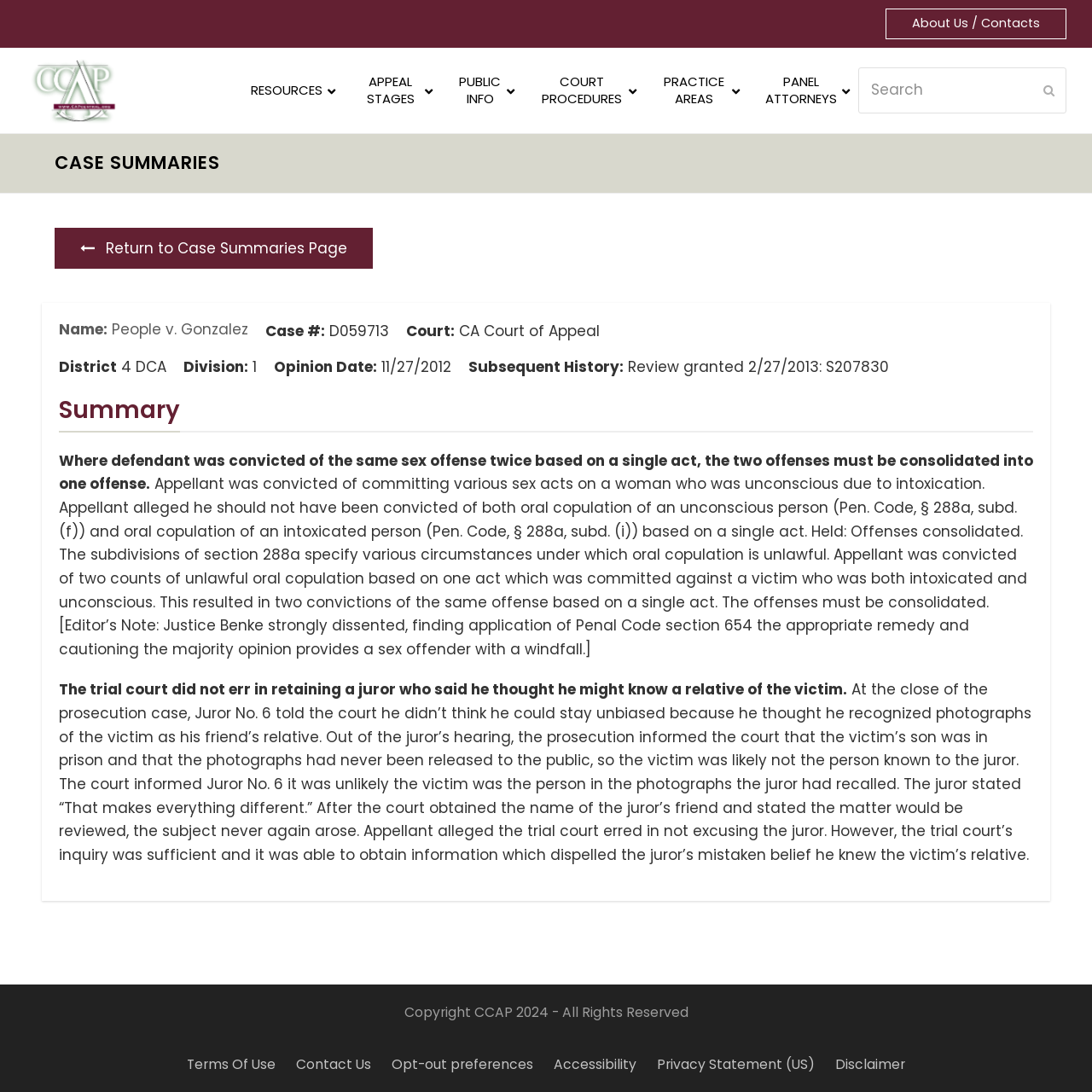With reference to the image, please provide a detailed answer to the following question: How many links are in the footer menu?

I found the footer menu by looking at the bottom of the webpage. The footer menu contains links to 'Terms Of Use', 'Contact Us', 'Opt-out preferences', 'Accessibility', 'Privacy Statement (US)', and 'Disclaimer'. There are 6 links in total.